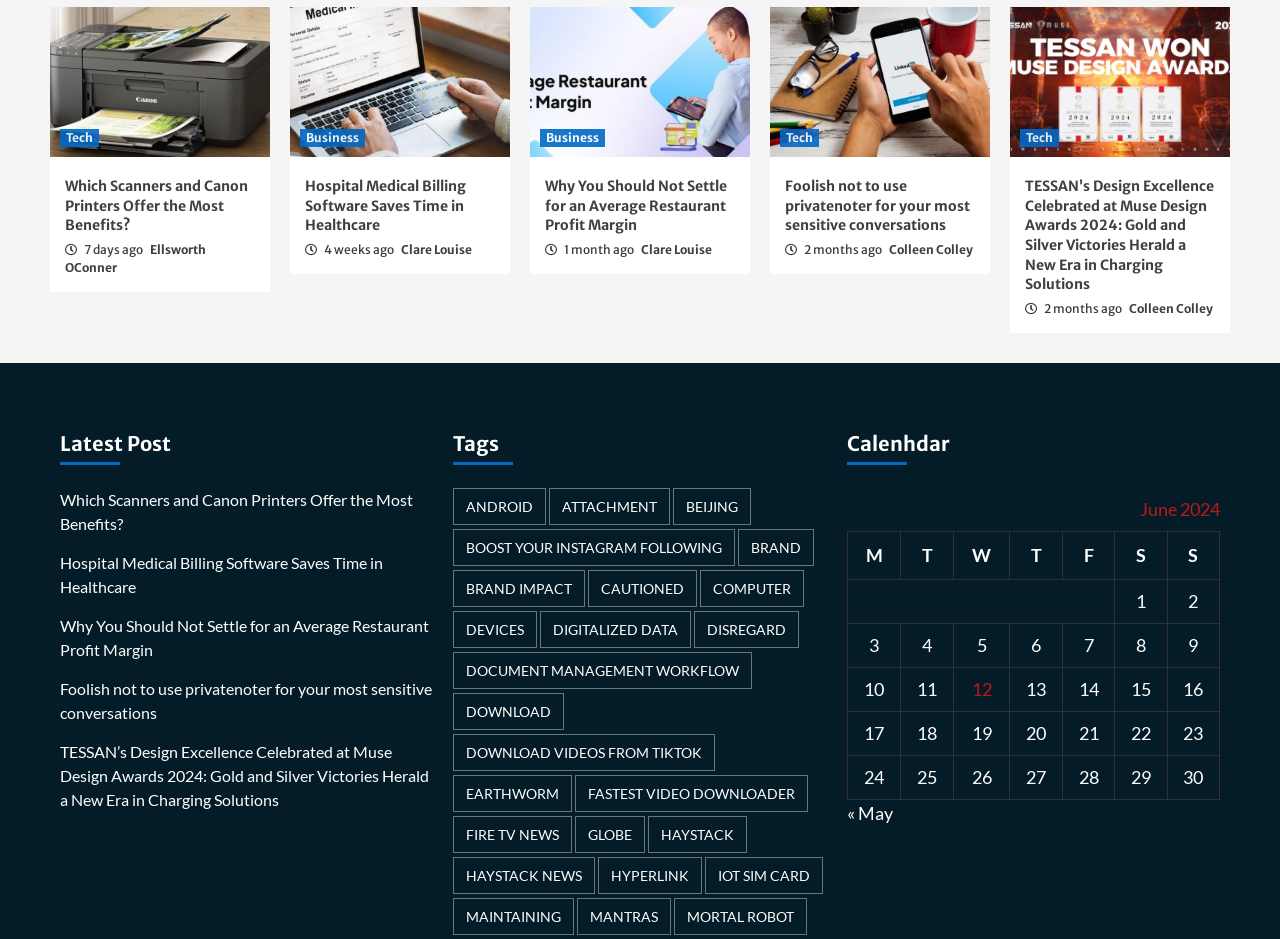Please specify the bounding box coordinates of the region to click in order to perform the following instruction: "Click on the 'Tech' link".

[0.047, 0.138, 0.077, 0.157]